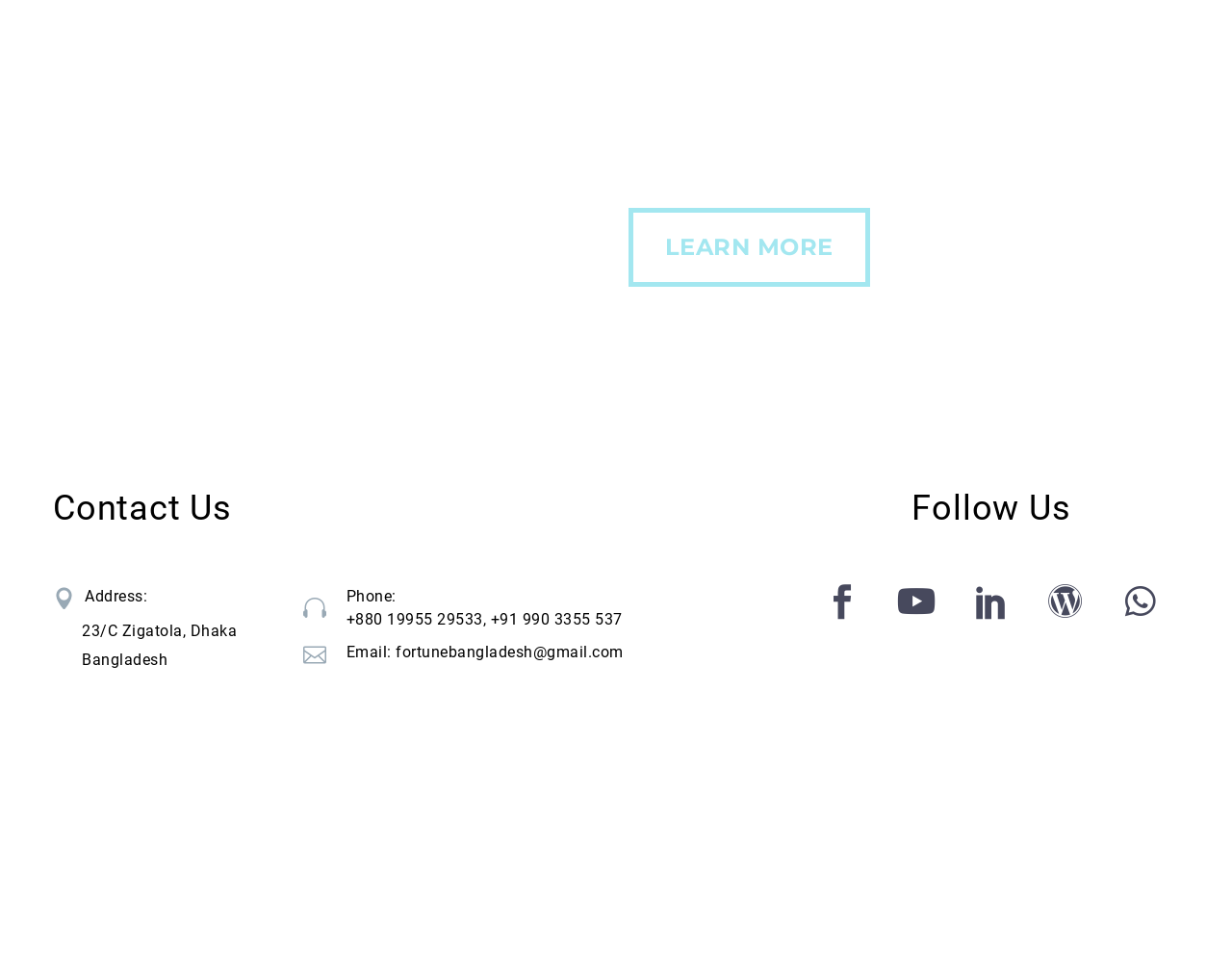Respond to the following query with just one word or a short phrase: 
How can I apply to Fortune Education?

Click APPLY NOW